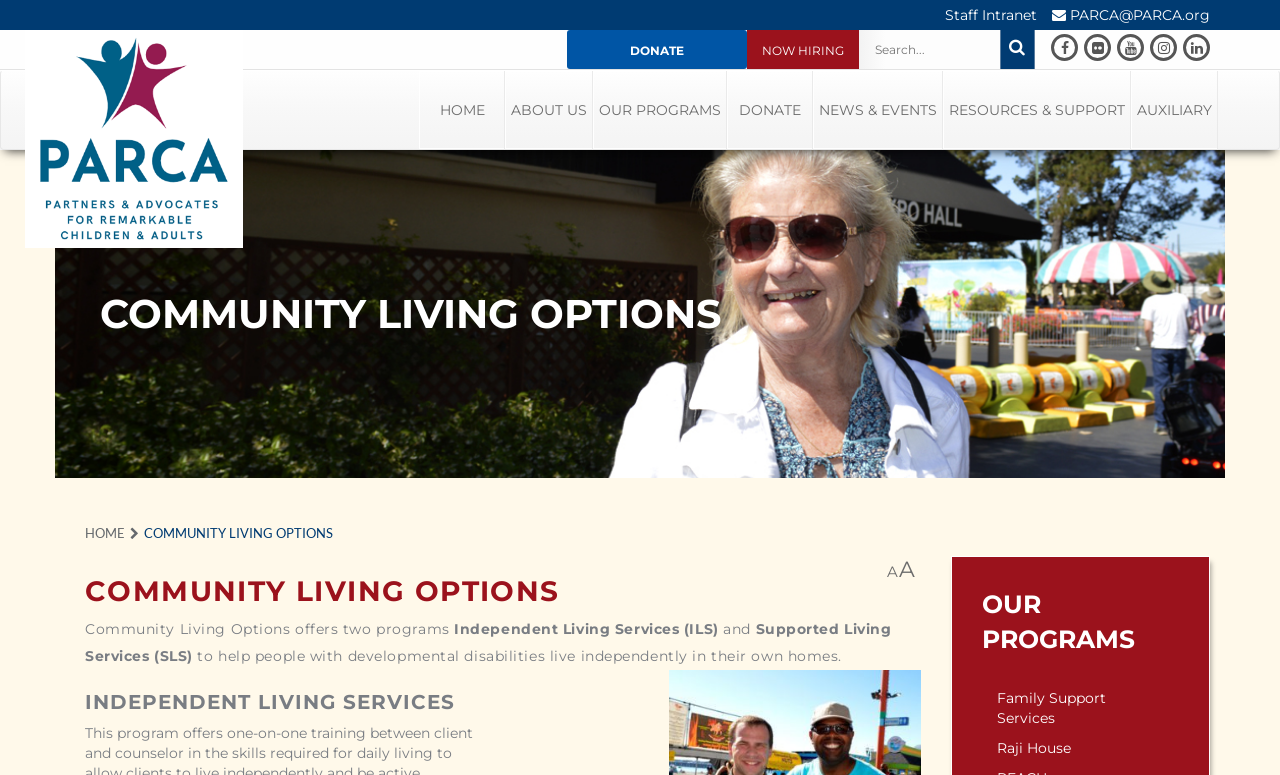Locate the bounding box coordinates of the element to click to perform the following action: 'Search for something'. The coordinates should be given as four float values between 0 and 1, in the form of [left, top, right, bottom].

[0.672, 0.039, 0.781, 0.089]